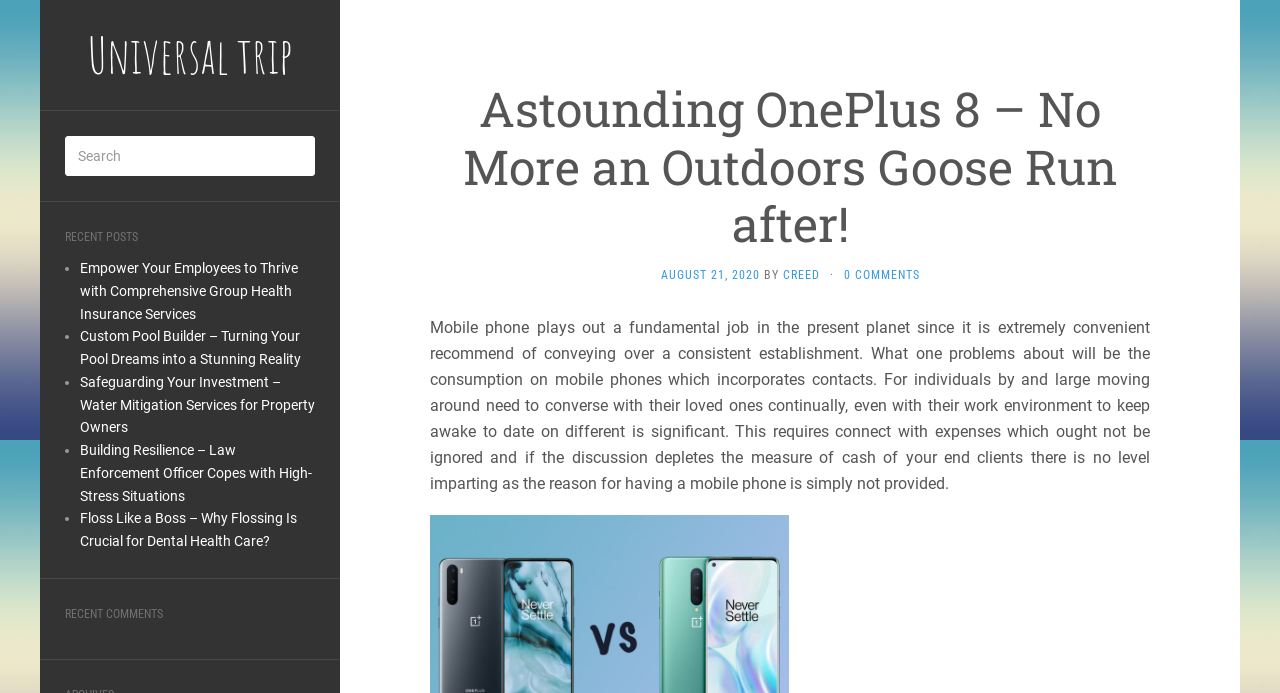Offer a meticulous description of the webpage's structure and content.

The webpage appears to be a blog or news article page. At the top, there is a heading that reads "Universal trip" which is also a link. Below this heading, there is a textbox with no text. 

Further down, there is a section titled "RECENT POSTS" which contains a list of five links to different articles. The list items are marked with bullet points. The article titles include "Empower Your Employees to Thrive with Comprehensive Group Health Insurance Services", "Custom Pool Builder – Turning Your Pool Dreams into a Stunning Reality", "Safeguarding Your Investment – Water Mitigation Services for Property Owners", "Building Resilience – Law Enforcement Officer Copes with High-Stress Situations", and "Floss Like a Boss – Why Flossing Is Crucial for Dental Health Care?".

Below the "RECENT POSTS" section, there is another section titled "RECENT COMMENTS". This section contains a single comment with a heading that reads "Astounding OnePlus 8 – No More an Outdoors Goose Run after!". The comment includes a link to the date "AUGUST 21, 2020", the author's name "CREED", and a text that discusses the importance of mobile phones in today's world and the concern about the cost of mobile phone usage.